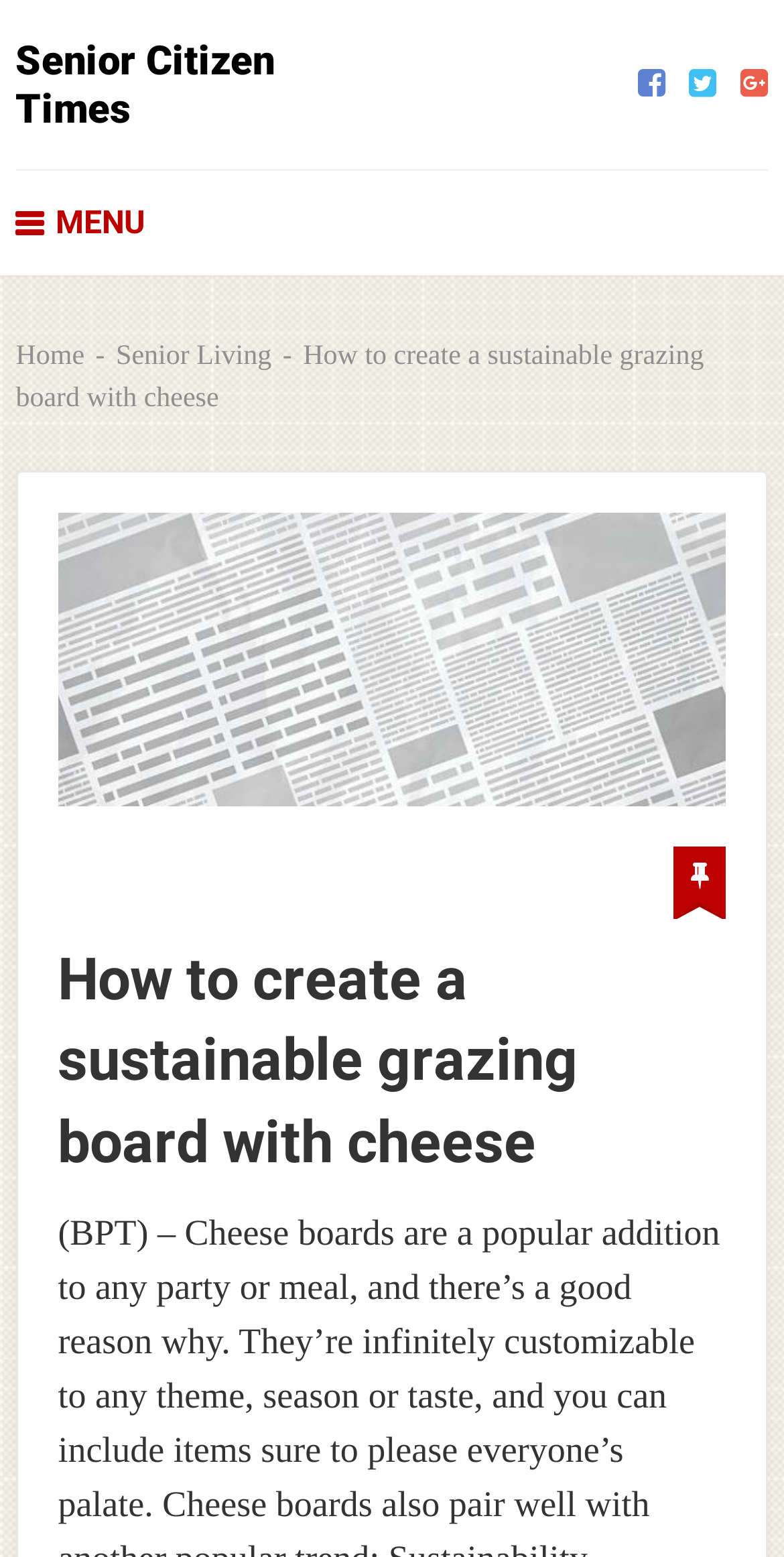Generate a thorough caption that explains the contents of the webpage.

The webpage is about creating a sustainable grazing board with cheese, specifically targeting senior citizens. At the top left of the page, there is a heading that reads "Senior Citizen Times" with a link to the website's homepage. Next to it, there are three social media links represented by icons. Below the heading, there is a menu link with a dropdown icon, which is followed by a navigation bar with breadcrumbs. The breadcrumbs show the path "Home > Senior Living > How to create a sustainable grazing board with cheese".

Below the navigation bar, there is a large image that takes up most of the width of the page, showcasing a beautifully arranged cheese board. Above the image, there is a header that repeats the title "How to create a sustainable grazing board with cheese".